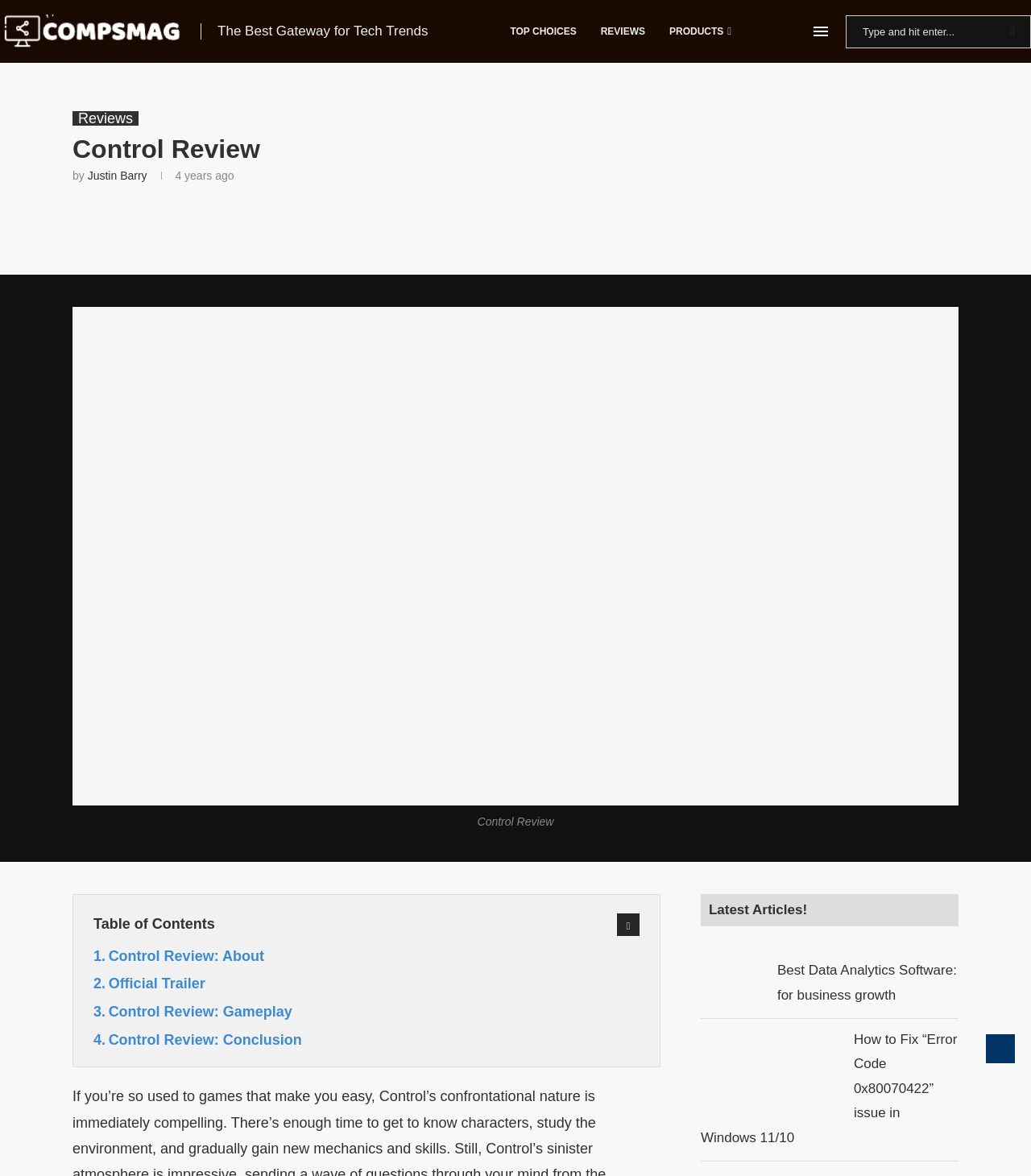What is the name of the website?
Please answer the question with a detailed response using the information from the screenshot.

I determined the answer by looking at the top-left corner of the webpage, where I found a link with the text 'Compsmag: Best Products Reviews & How to Guides'.